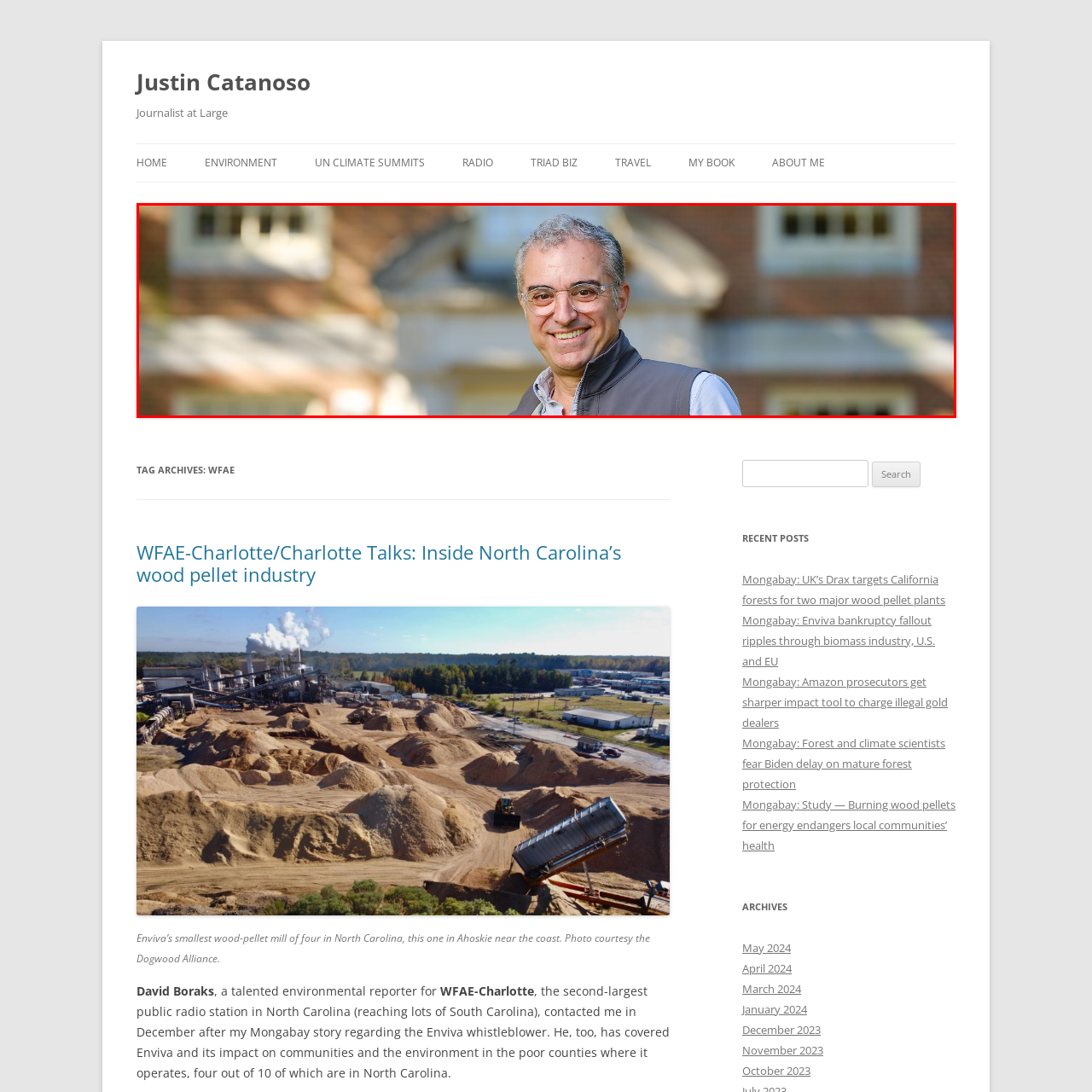Analyze the image encased in the red boundary, What is the background of the image?
 Respond using a single word or phrase.

Brick building